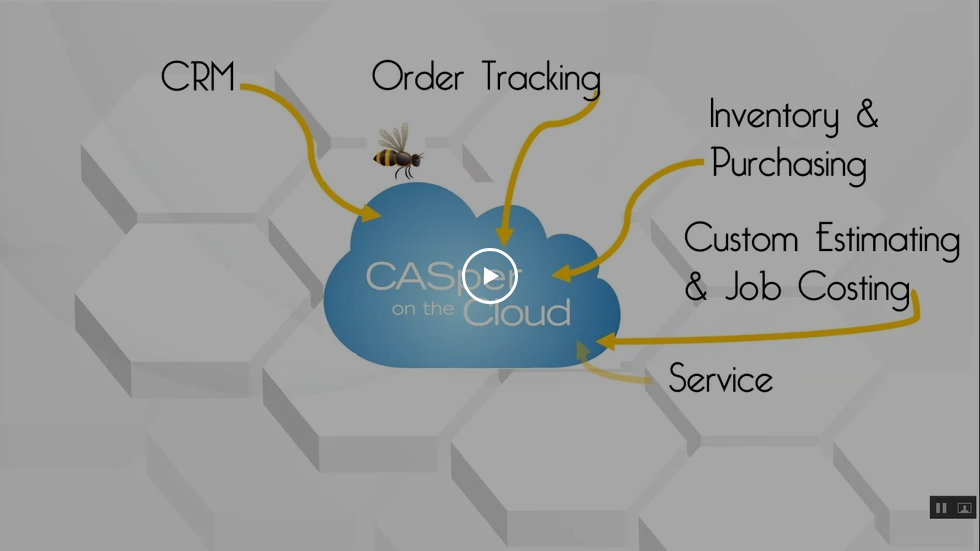Please answer the following question using a single word or phrase: 
How many business features are connected to the central cloud?

5